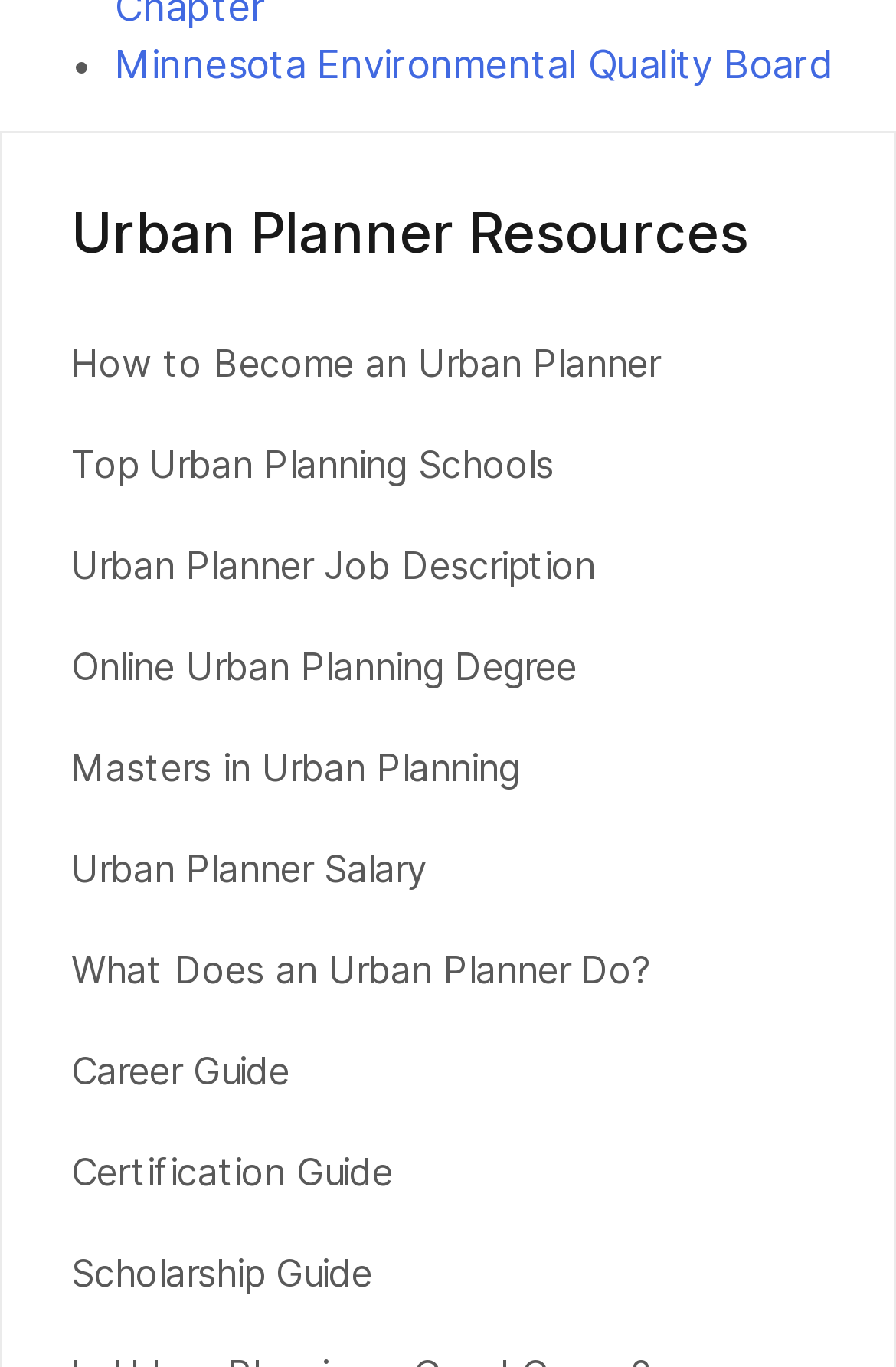Locate the bounding box coordinates of the area where you should click to accomplish the instruction: "Click on 'Minnesota Environmental Quality Board'".

[0.128, 0.03, 0.931, 0.064]